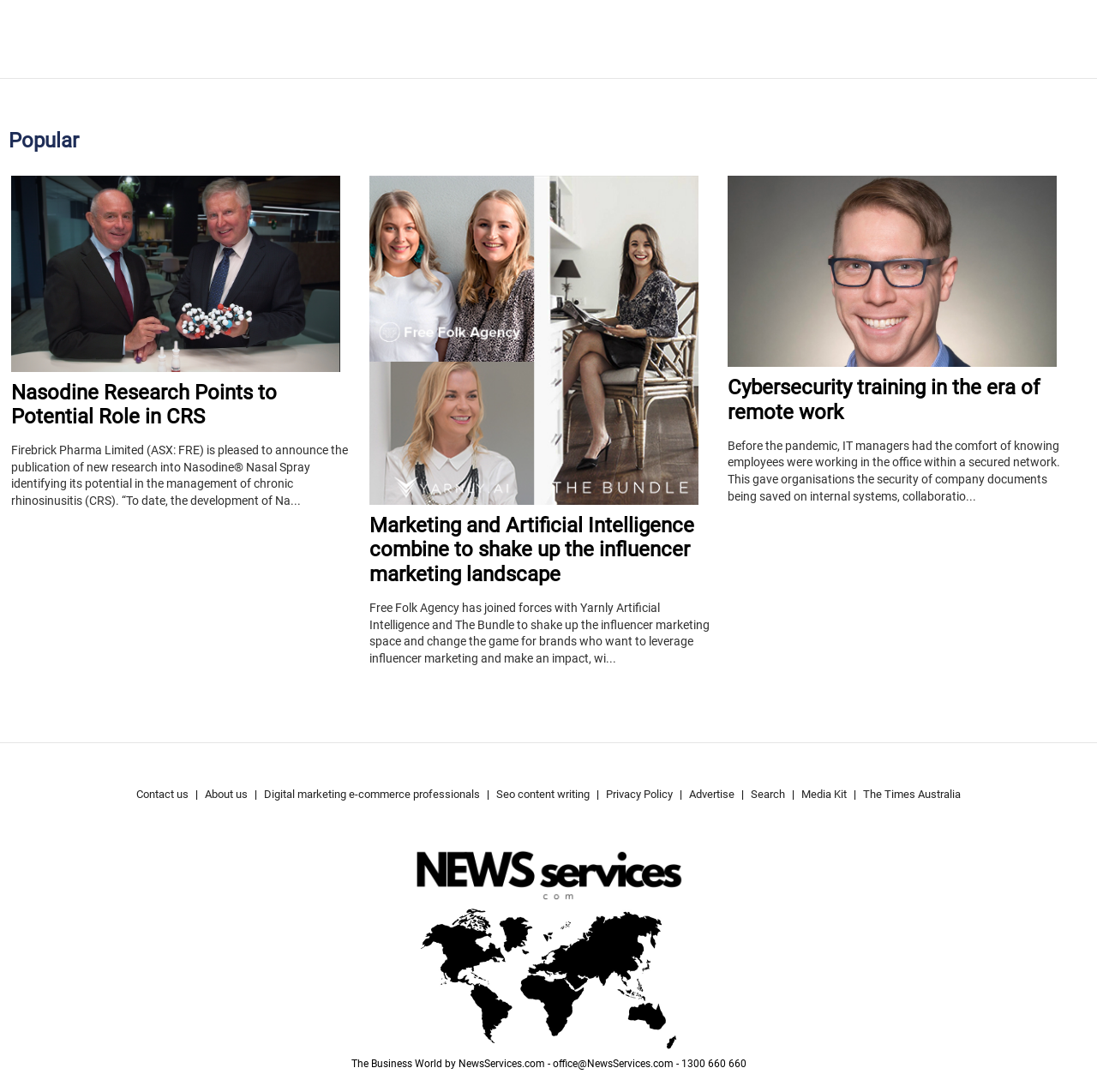What is the topic of the first article?
Based on the content of the image, thoroughly explain and answer the question.

The first article on the webpage has a heading 'Nasodine Research Points to Potential Role in CRS' and a link with the same text, indicating that the topic of the article is related to Nasodine research.